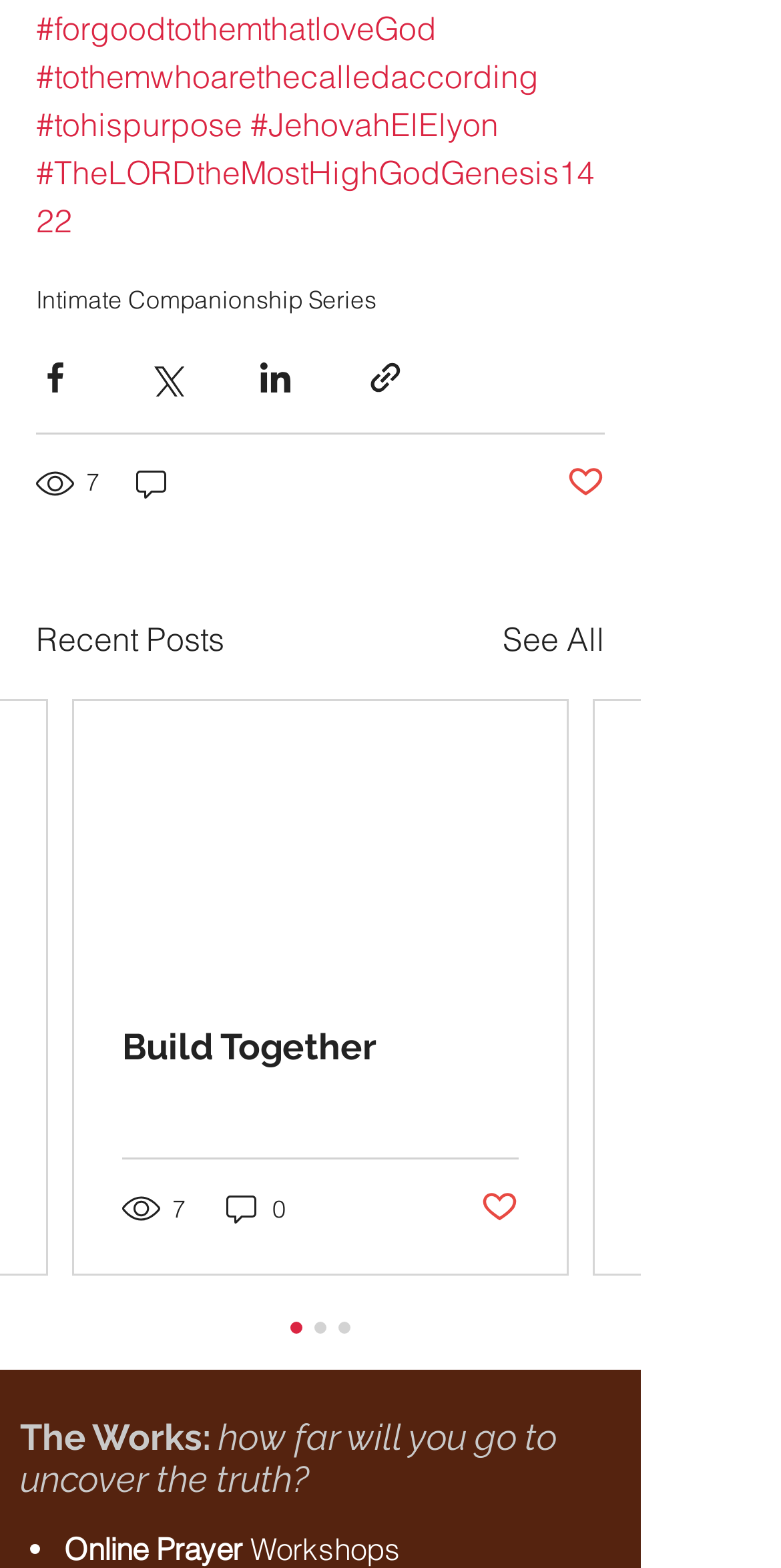Pinpoint the bounding box coordinates of the element you need to click to execute the following instruction: "Share via Facebook". The bounding box should be represented by four float numbers between 0 and 1, in the format [left, top, right, bottom].

[0.046, 0.228, 0.095, 0.253]